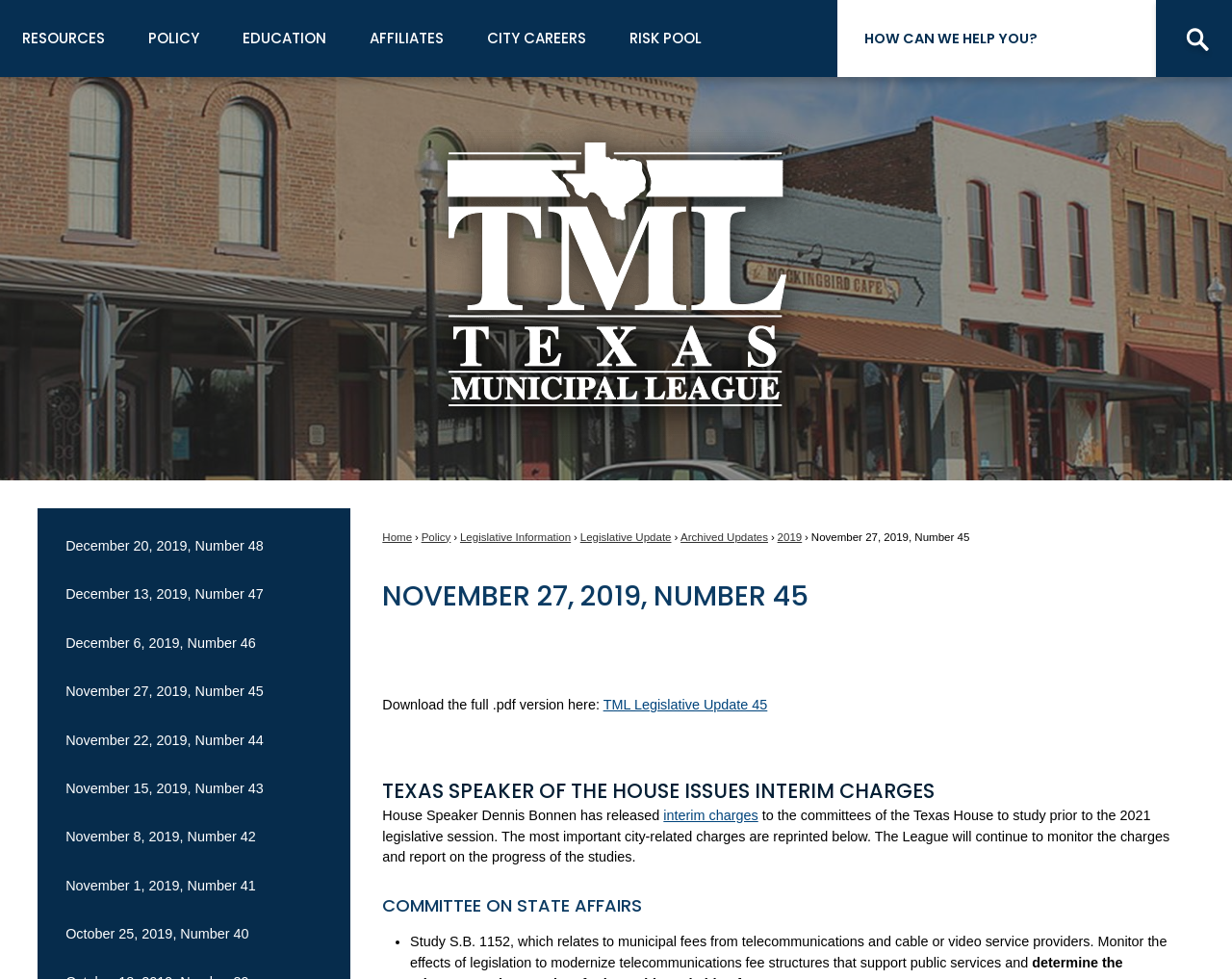Provide a one-word or short-phrase response to the question:
What is the purpose of the search box?

To search